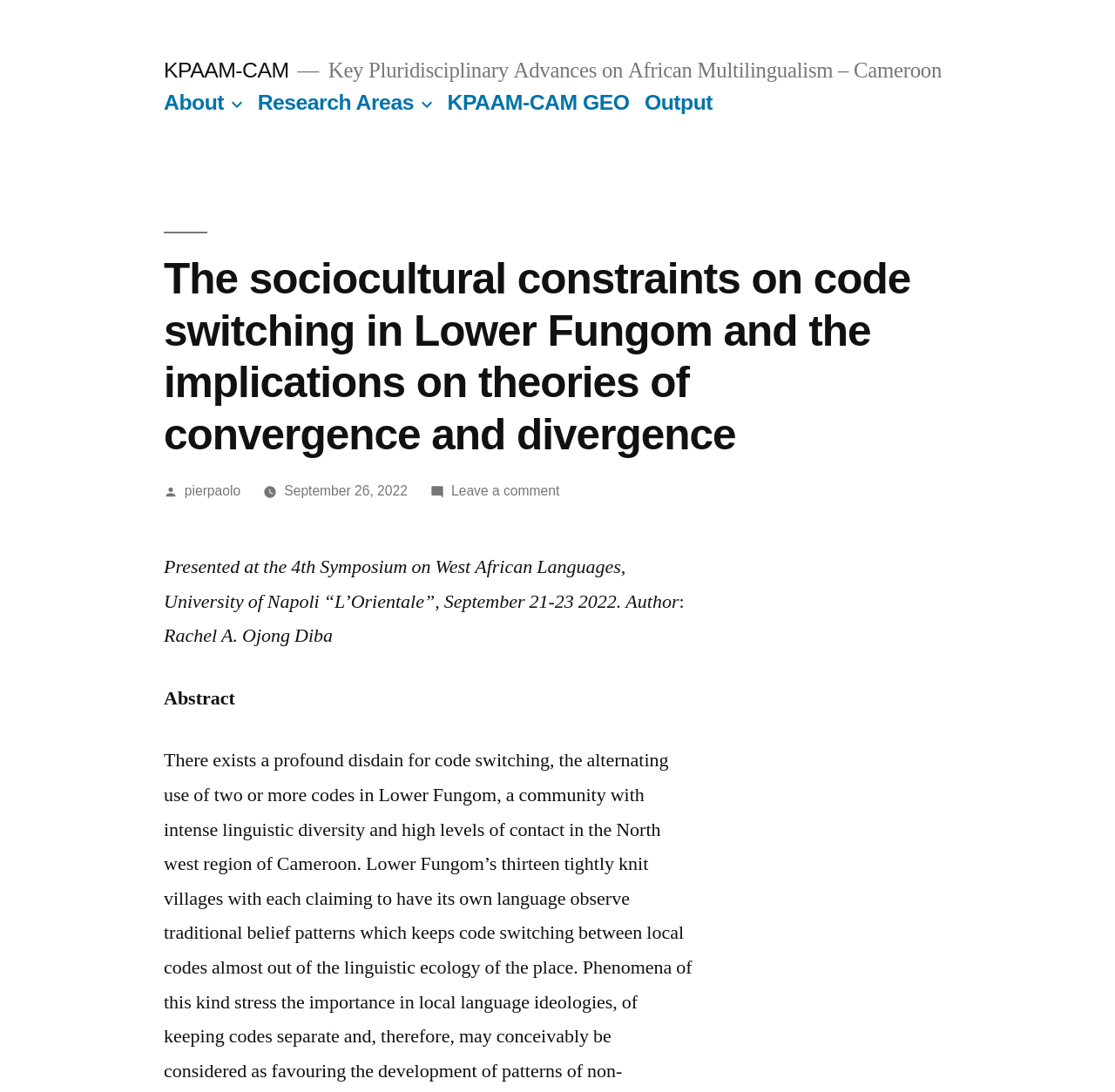Locate the bounding box coordinates of the element you need to click to accomplish the task described by this instruction: "Click on the 'About' link in the top menu".

[0.147, 0.083, 0.201, 0.105]